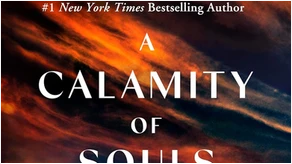What is the author's notable acclaim?
Answer with a single word or phrase, using the screenshot for reference.

#1 New York Times Bestselling Author